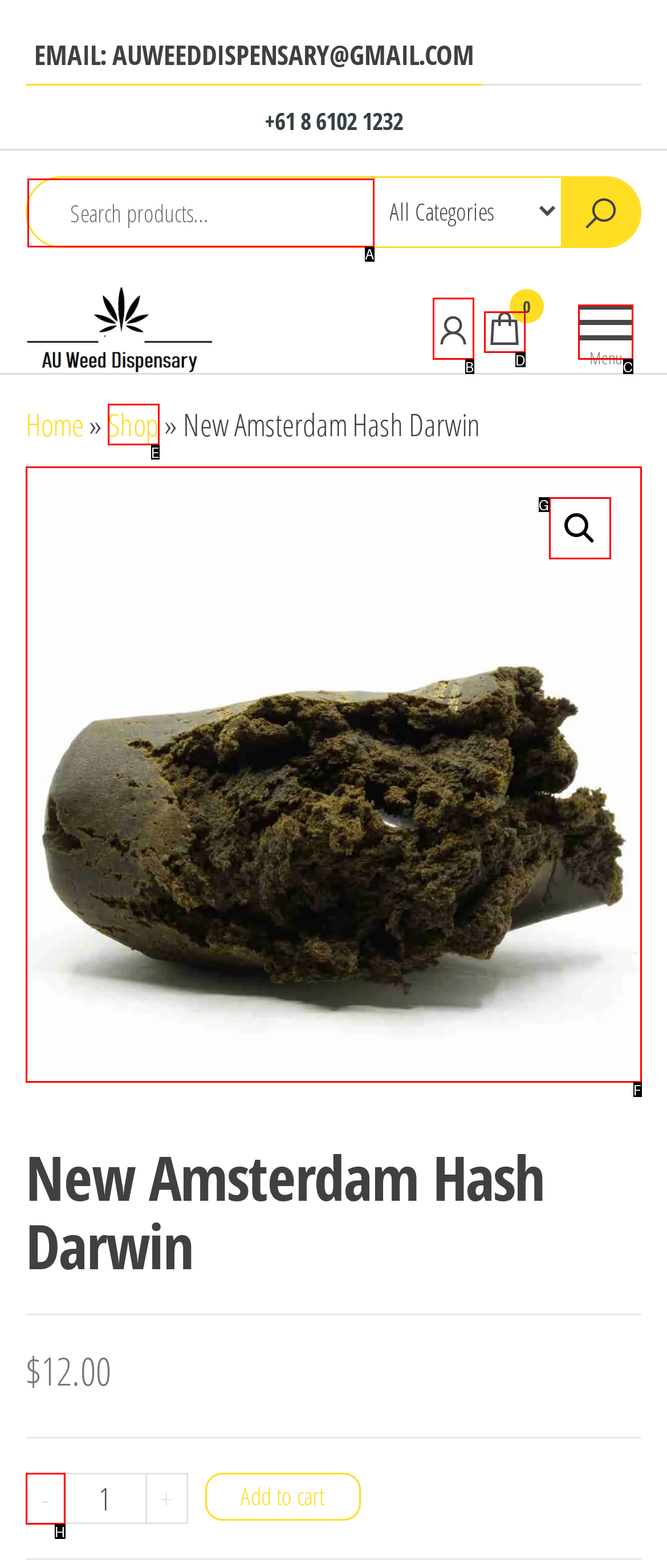Based on the description: parent_node: AU Weed Dispensary, find the HTML element that matches it. Provide your answer as the letter of the chosen option.

C